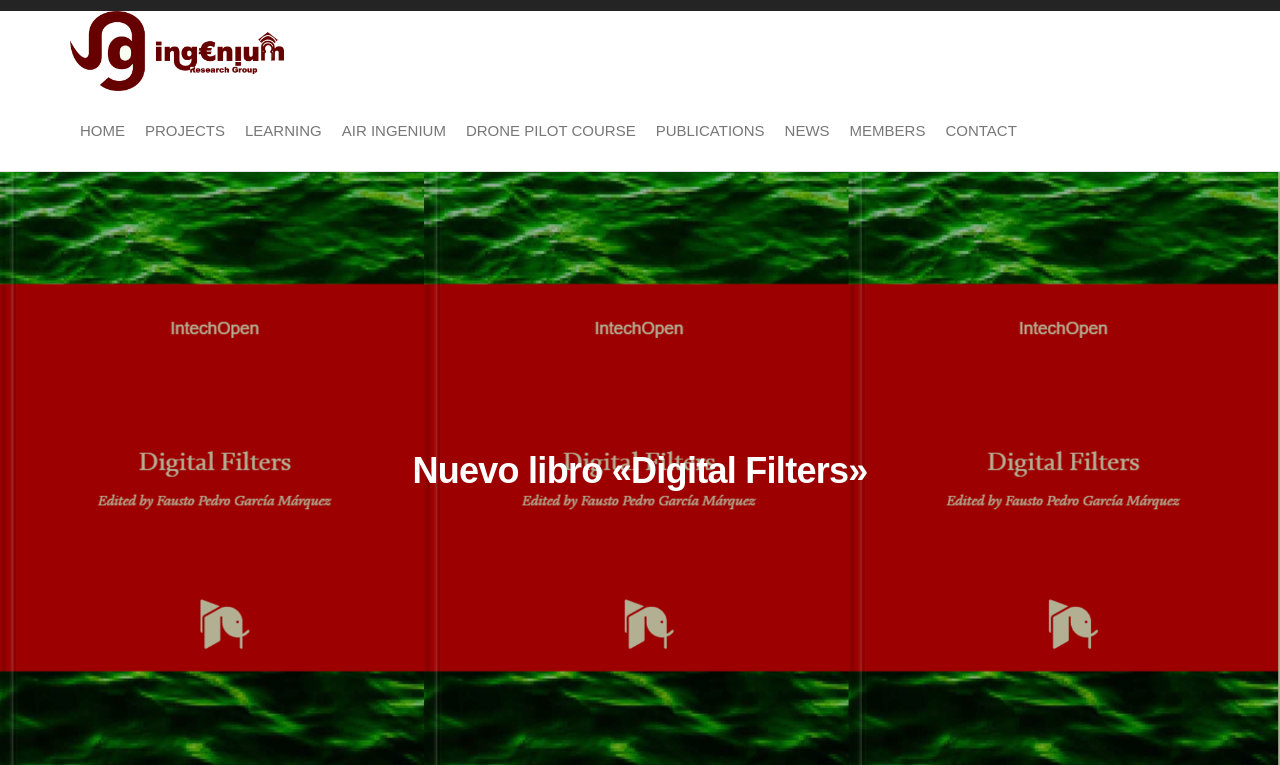Based on the image, please elaborate on the answer to the following question:
How many navigation links are there?

I counted the number of links in the navigation menu, which includes HOME, PROJECTS, LEARNING, AIR INGENIUM, DRONE PILOT COURSE, PUBLICATIONS, NEWS, MEMBERS, and CONTACT.